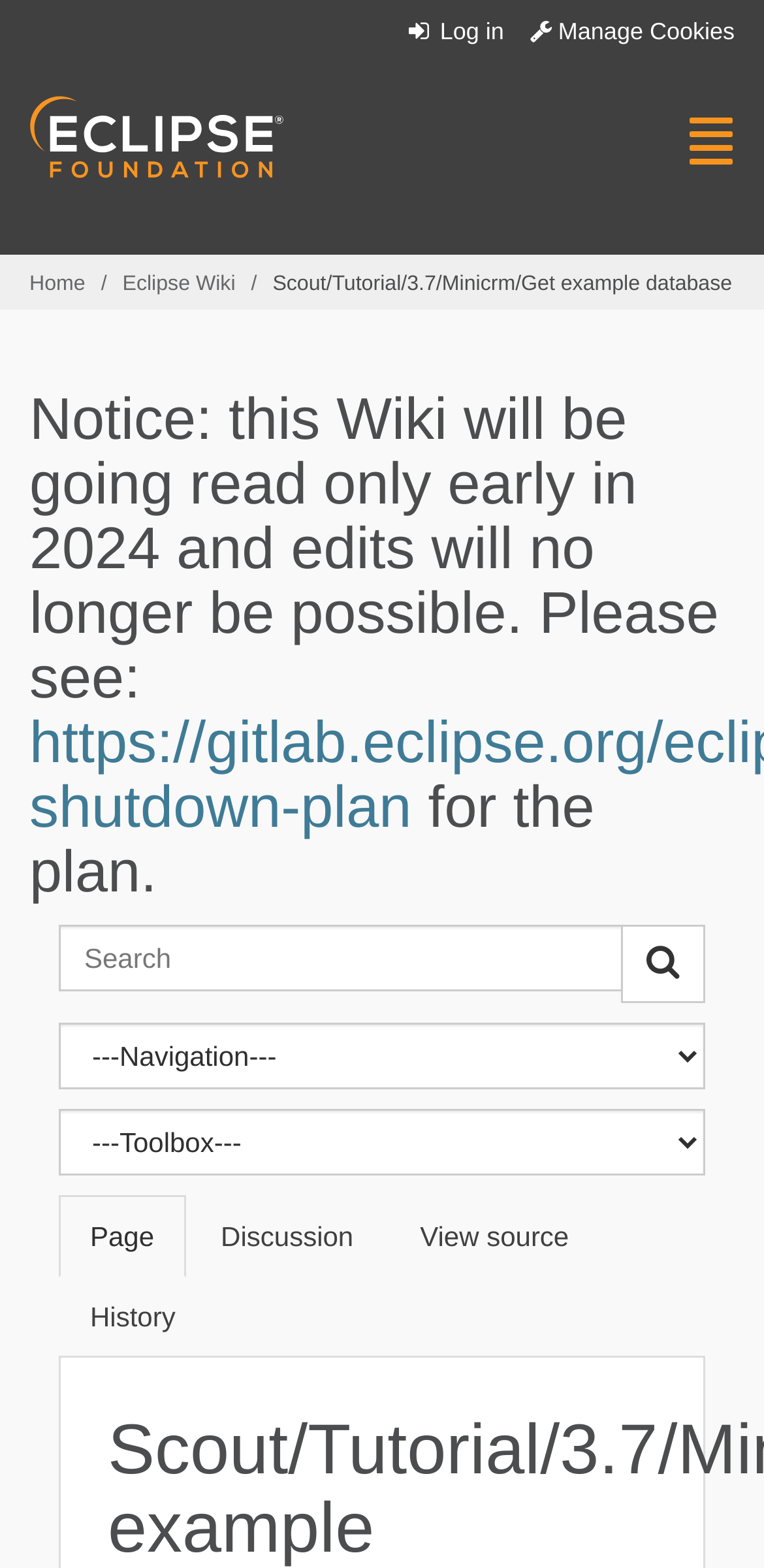Describe all the key features of the webpage in detail.

The webpage is titled "Scout/Tutorial/3.7/Minicrm/Get example database - Eclipsepedia". At the top right corner, there are two links: "Log in" and "Manage Cookies". Next to them is a button "Toggle navigation". On the top left corner, there is an "Eclipse.org logo" image with a link to it. 

Below the logo, there is a breadcrumbs section with three links: "Home", "Eclipse Wiki", and a text "Scout/Tutorial/3.7/Minicrm/Get example database". 

Under the breadcrumbs, there is a notice section with a heading that warns users about the wiki going read-only in 2024. Below the notice, there is a "Jump to:" section with links to "navigation" and "search". 

To the right of the "Jump to:" section, there is a search box with a button and a shortcut key Alt+f. Next to the search box, there are two comboboxes and a tab list with four links: "Page", "Discussion", "View source", and "History", each with its own shortcut key.